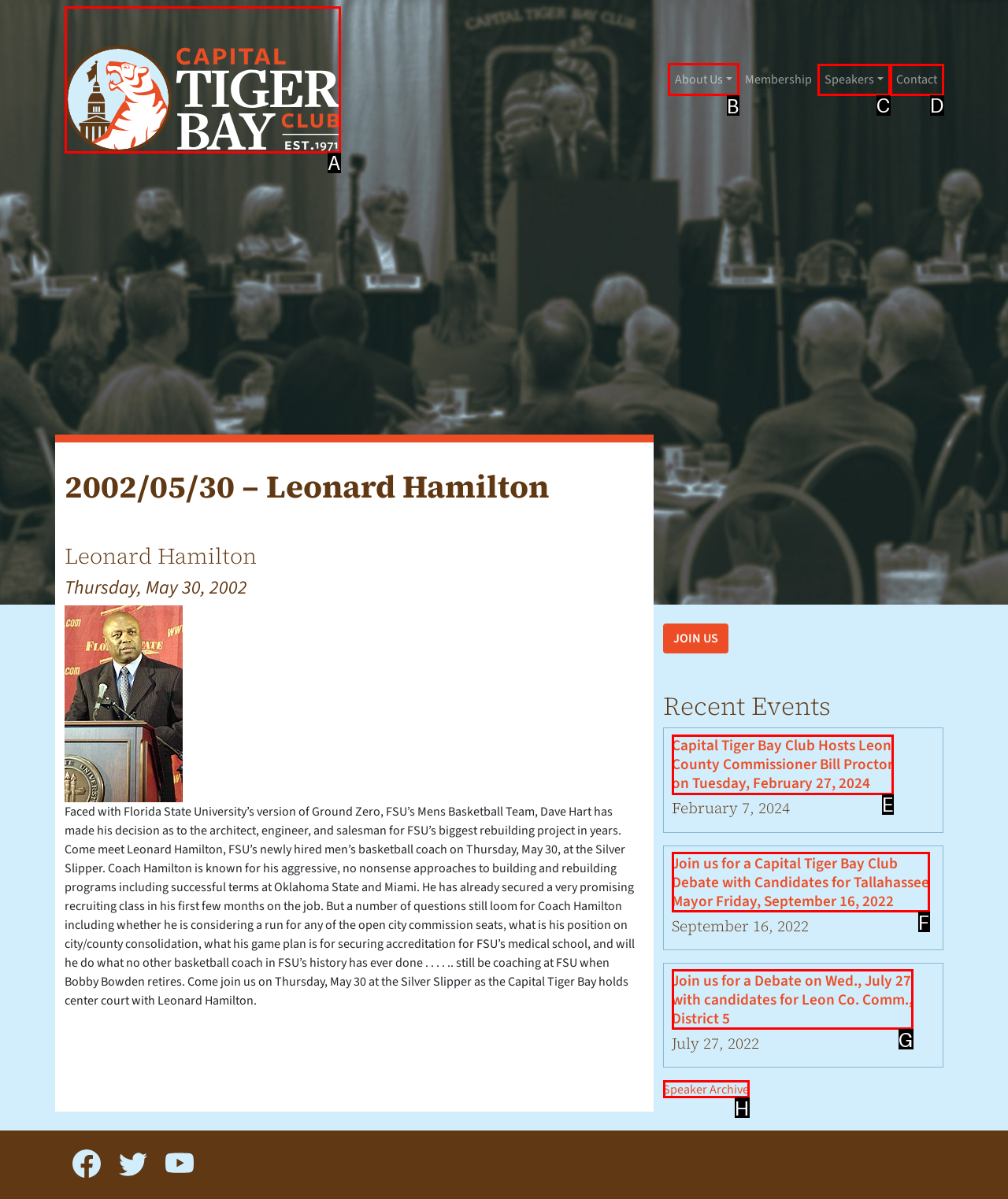To complete the task: View the 'About Us' page, select the appropriate UI element to click. Respond with the letter of the correct option from the given choices.

B